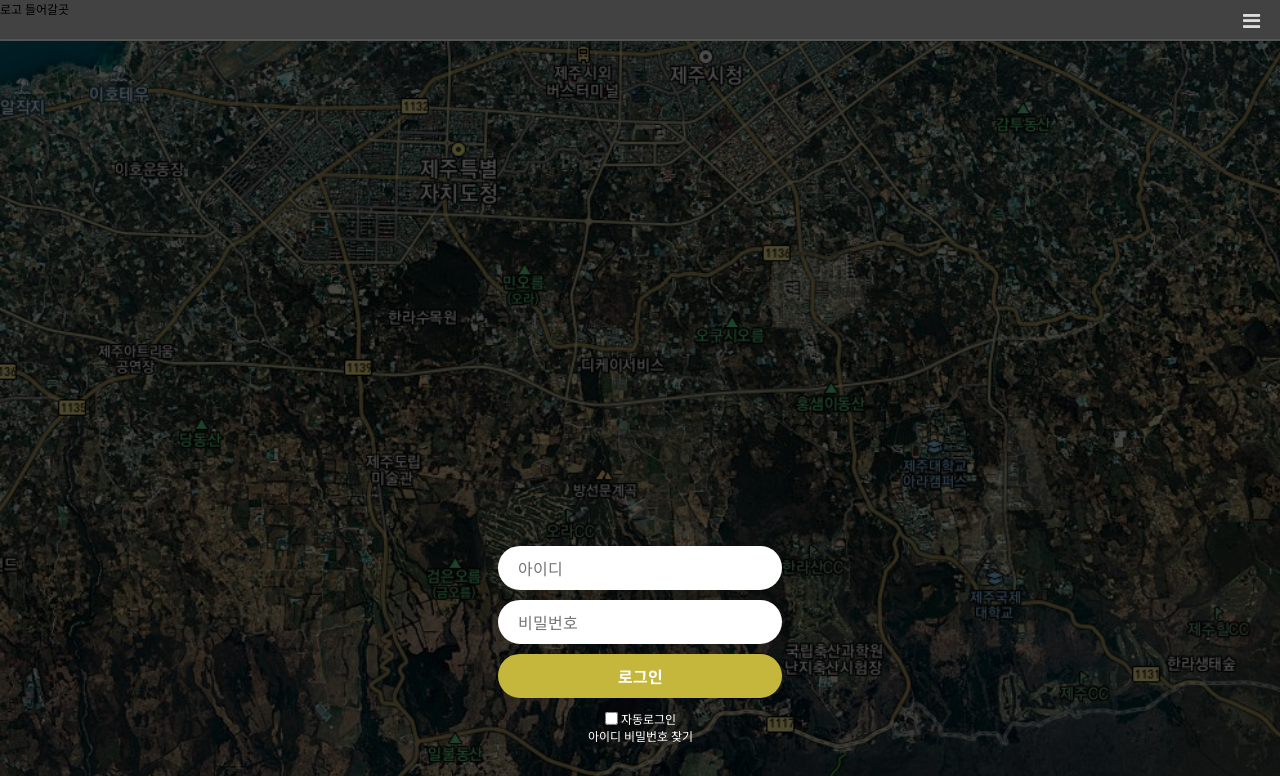Locate the UI element that matches the description 로고 들어갈곳 in the webpage screenshot. Return the bounding box coordinates in the format (top-left x, top-left y, bottom-right x, bottom-right y), with values ranging from 0 to 1.

[0.0, 0.0, 0.054, 0.022]